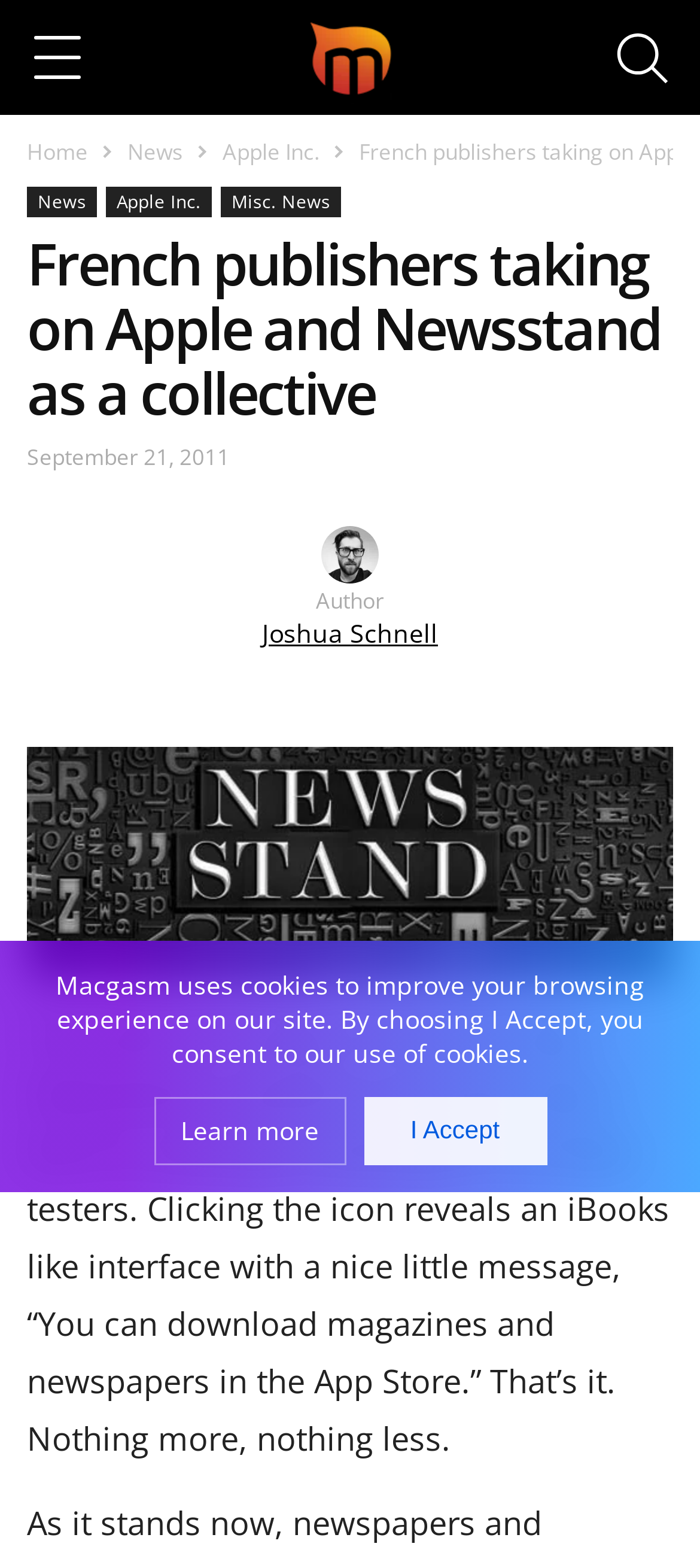Locate the bounding box for the described UI element: "Apple Inc.". Ensure the coordinates are four float numbers between 0 and 1, formatted as [left, top, right, bottom].

[0.151, 0.119, 0.303, 0.139]